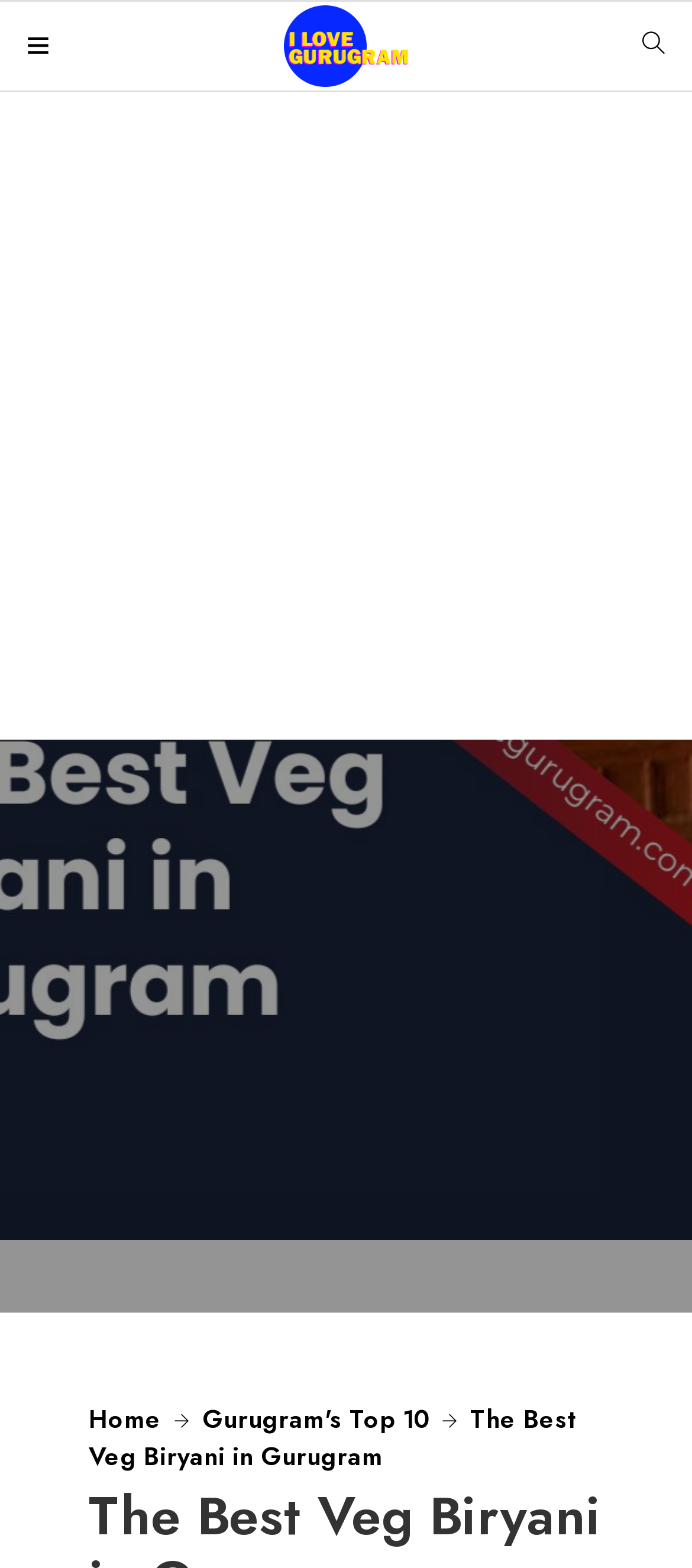Provide your answer to the question using just one word or phrase: What is the name of the website?

I Love Gurugram